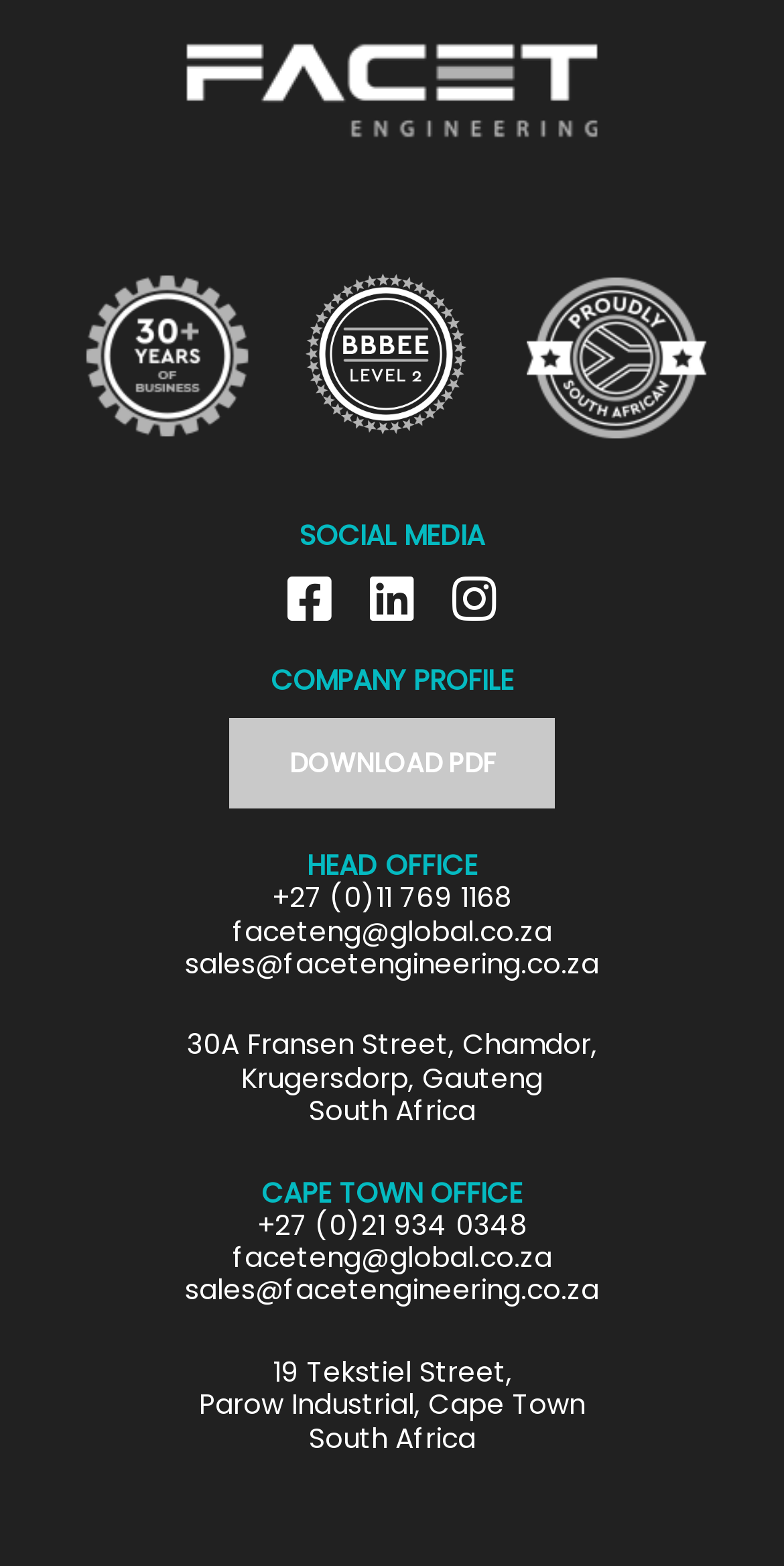Can you identify the bounding box coordinates of the clickable region needed to carry out this instruction: 'Download company profile'? The coordinates should be four float numbers within the range of 0 to 1, stated as [left, top, right, bottom].

[0.292, 0.459, 0.708, 0.516]